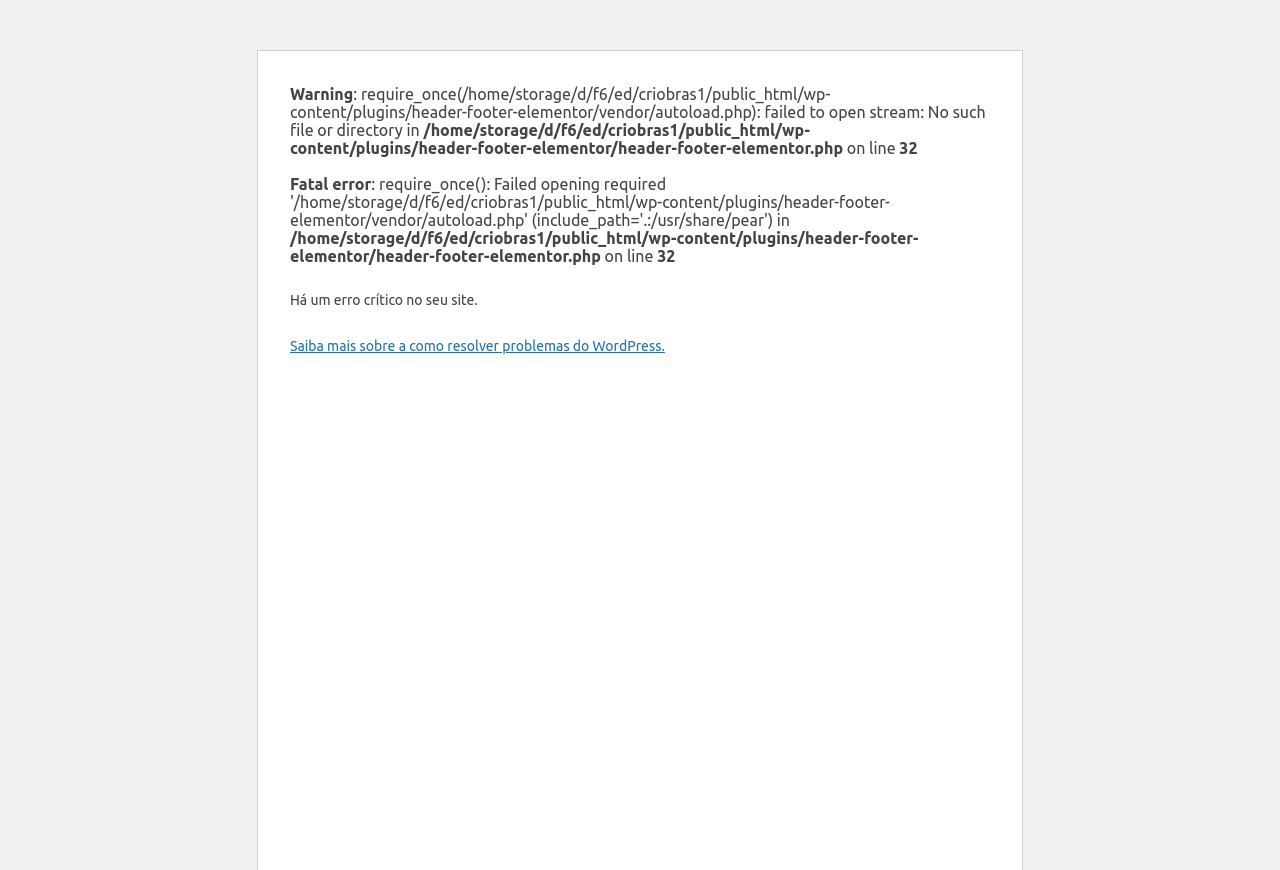What is the file path mentioned?
Based on the visual content, answer with a single word or a brief phrase.

/home/storage/d/f6/ed/criobras1/public_html/wp-content/plugins/header-footer-elementor/header-footer-elementor.php